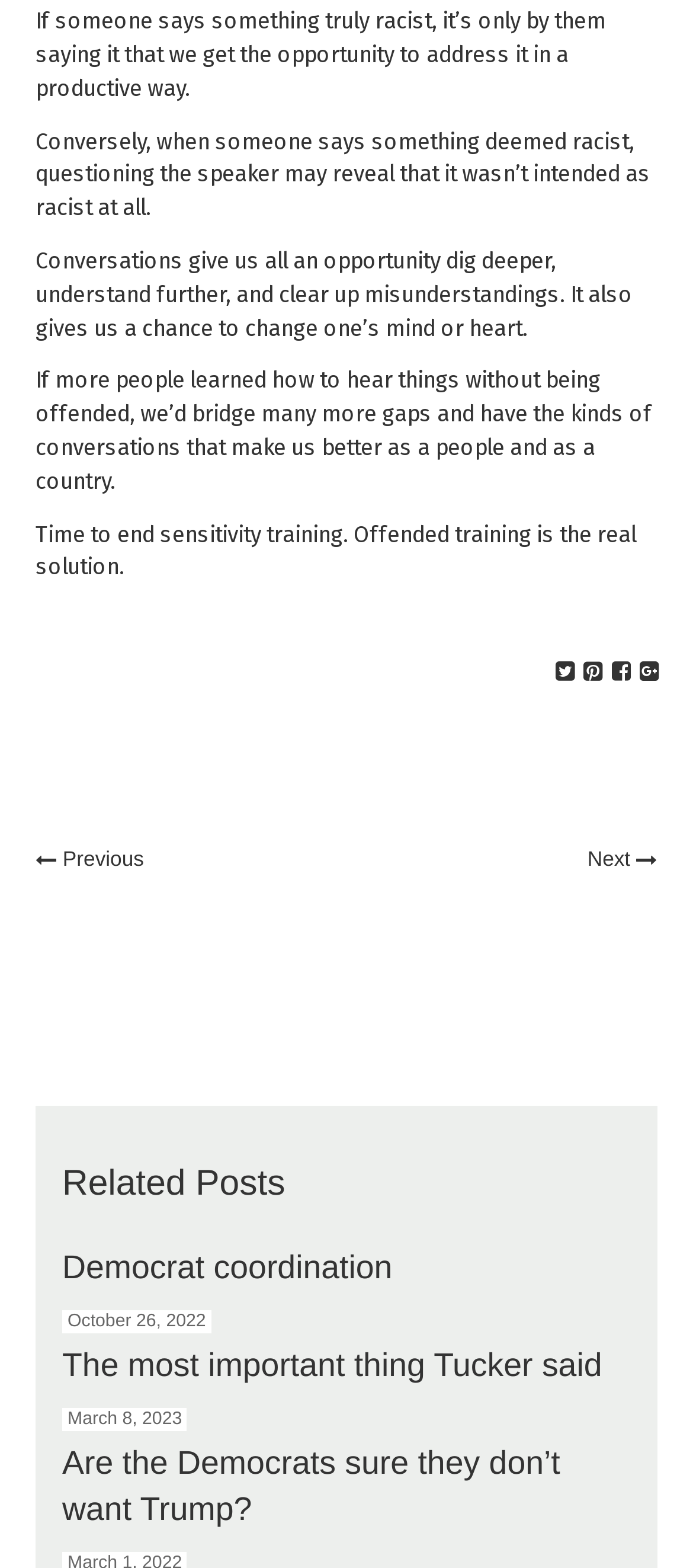Identify the bounding box coordinates of the clickable region to carry out the given instruction: "Share on Facebook".

[0.883, 0.421, 0.911, 0.437]